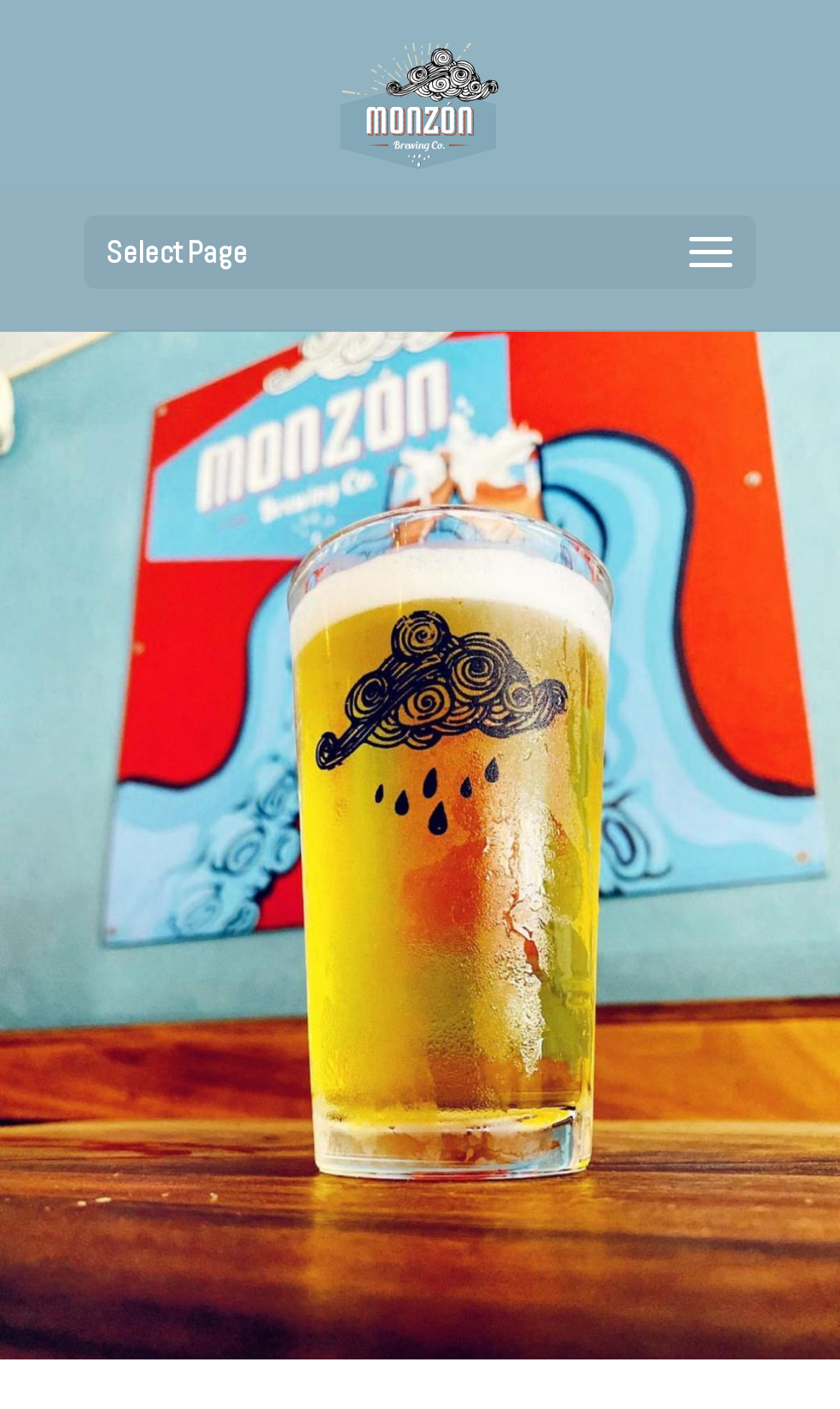Identify the bounding box for the UI element that is described as follows: "alt="Monzón Brewing Co"".

[0.402, 0.058, 0.598, 0.09]